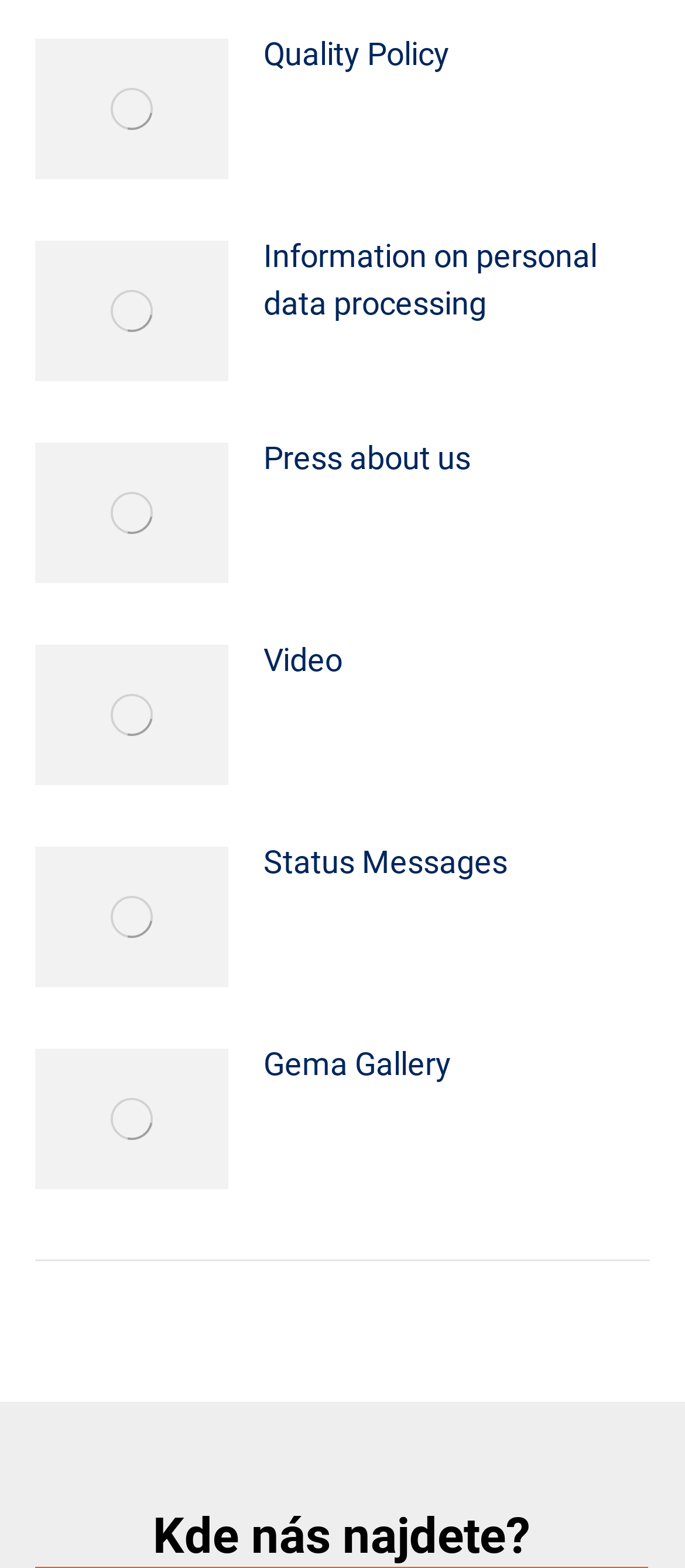What is the position of the 'Gema Gallery' link?
Look at the image and provide a detailed response to the question.

I can determine the position of the 'Gema Gallery' link by comparing the y1 and y2 coordinates of its bounding box with those of other elements. Since its y1 and y2 values are larger than those of other elements, it is located at the bottom of the webpage.